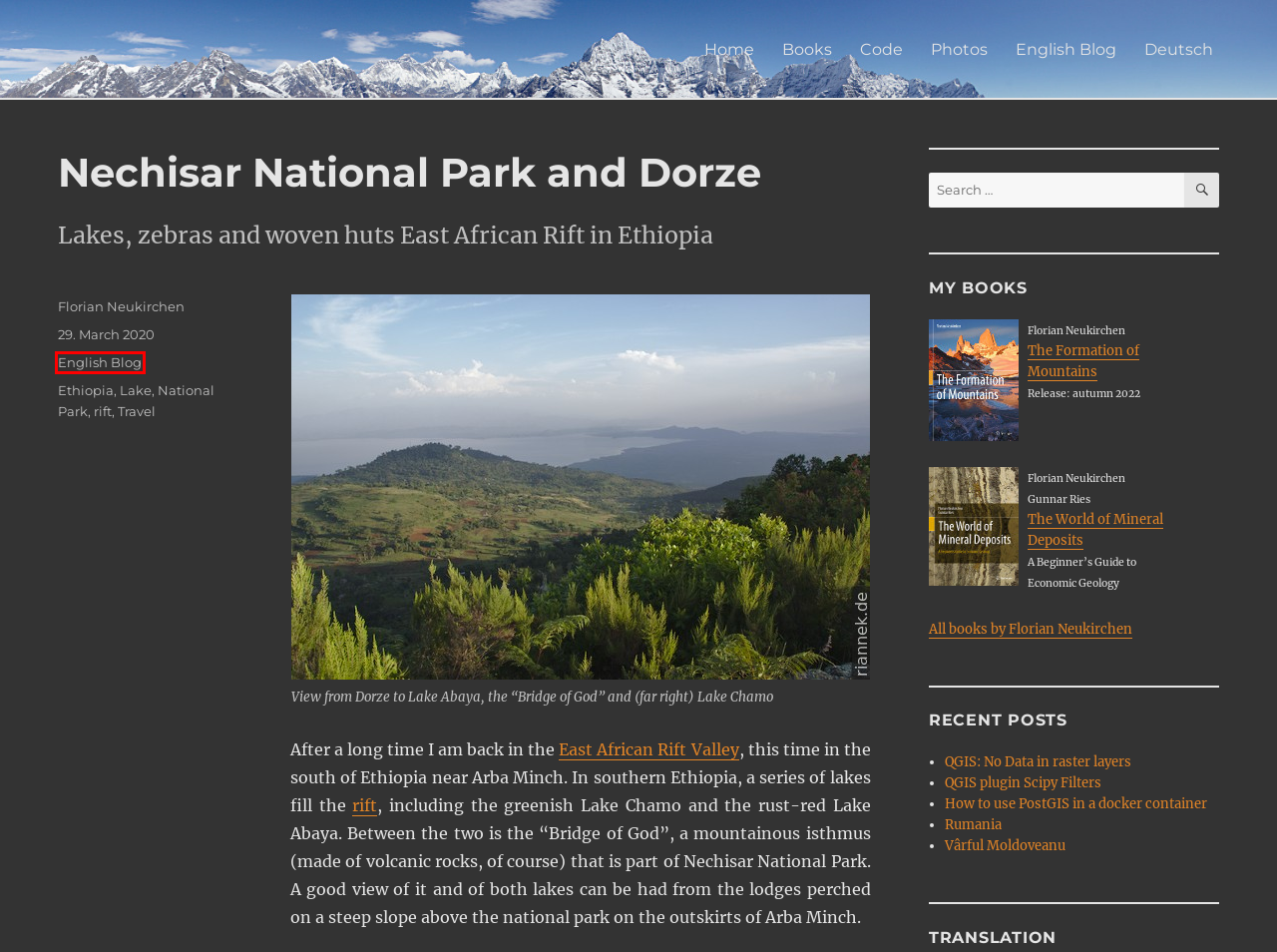Examine the screenshot of the webpage, which has a red bounding box around a UI element. Select the webpage description that best fits the new webpage after the element inside the red bounding box is clicked. Here are the choices:
A. Lake | Florian Neukirchen
B. Expedition to Oldoinyo Lengai | Florian Neukirchen
C. English Website | Florian Neukirchen
D. Florian Neukirchen | Florian Neukirchen
E. Nechisar Nationalpark und Dorze | Florian Neukirchen
F. English Blog | Florian Neukirchen
G. The Formation of Mountains | Florian Neukirchen
H. Books by Florian Neukirchen | Florian Neukirchen

F